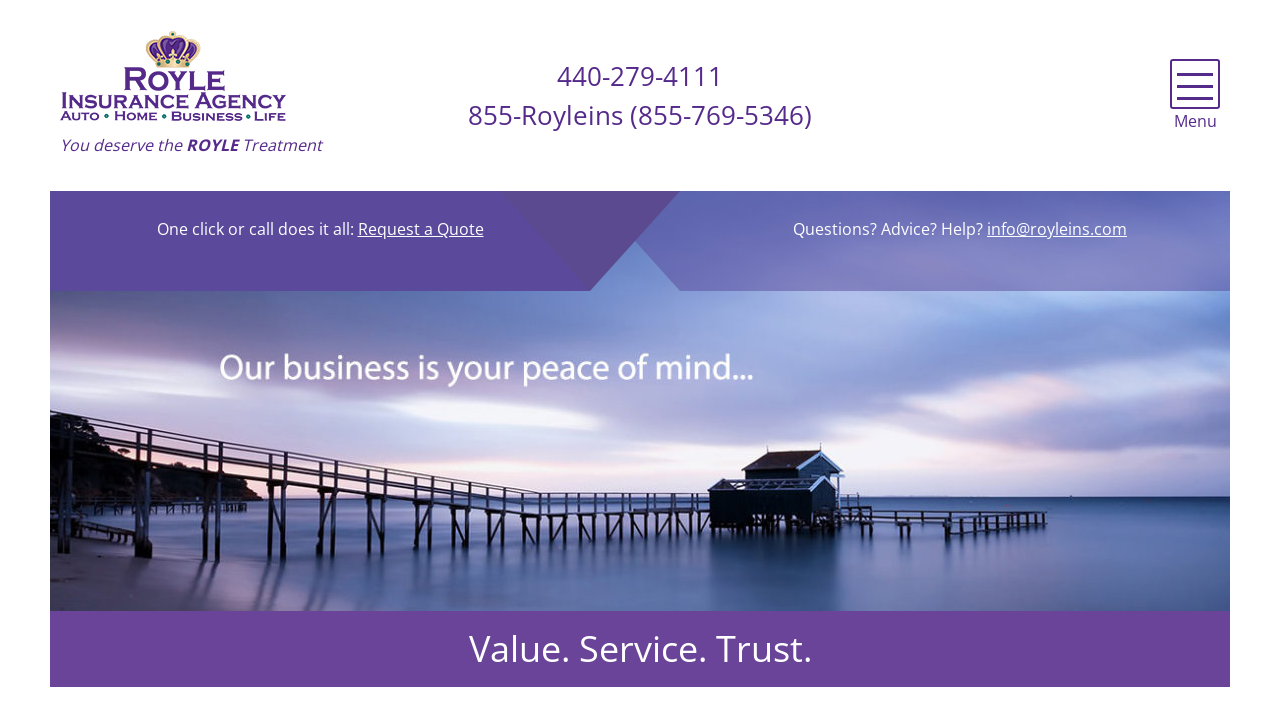Utilize the details in the image to thoroughly answer the following question: What is the email address to contact the agency?

I found the email address by looking at the link element with the text 'info@royleins.com' which is likely a contact email for the insurance agency.